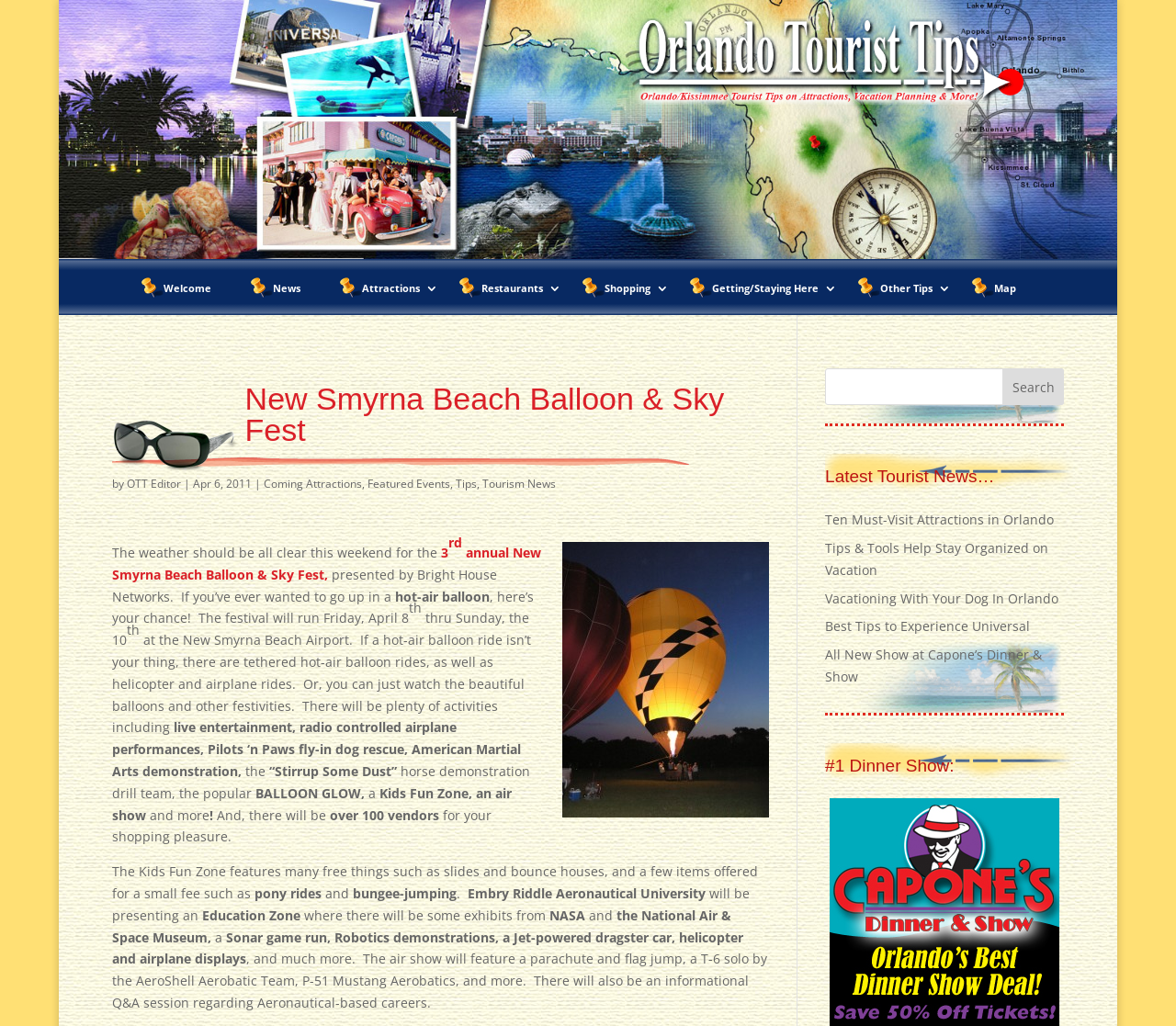Can you identify and provide the main heading of the webpage?

New Smyrna Beach Balloon & Sky Fest